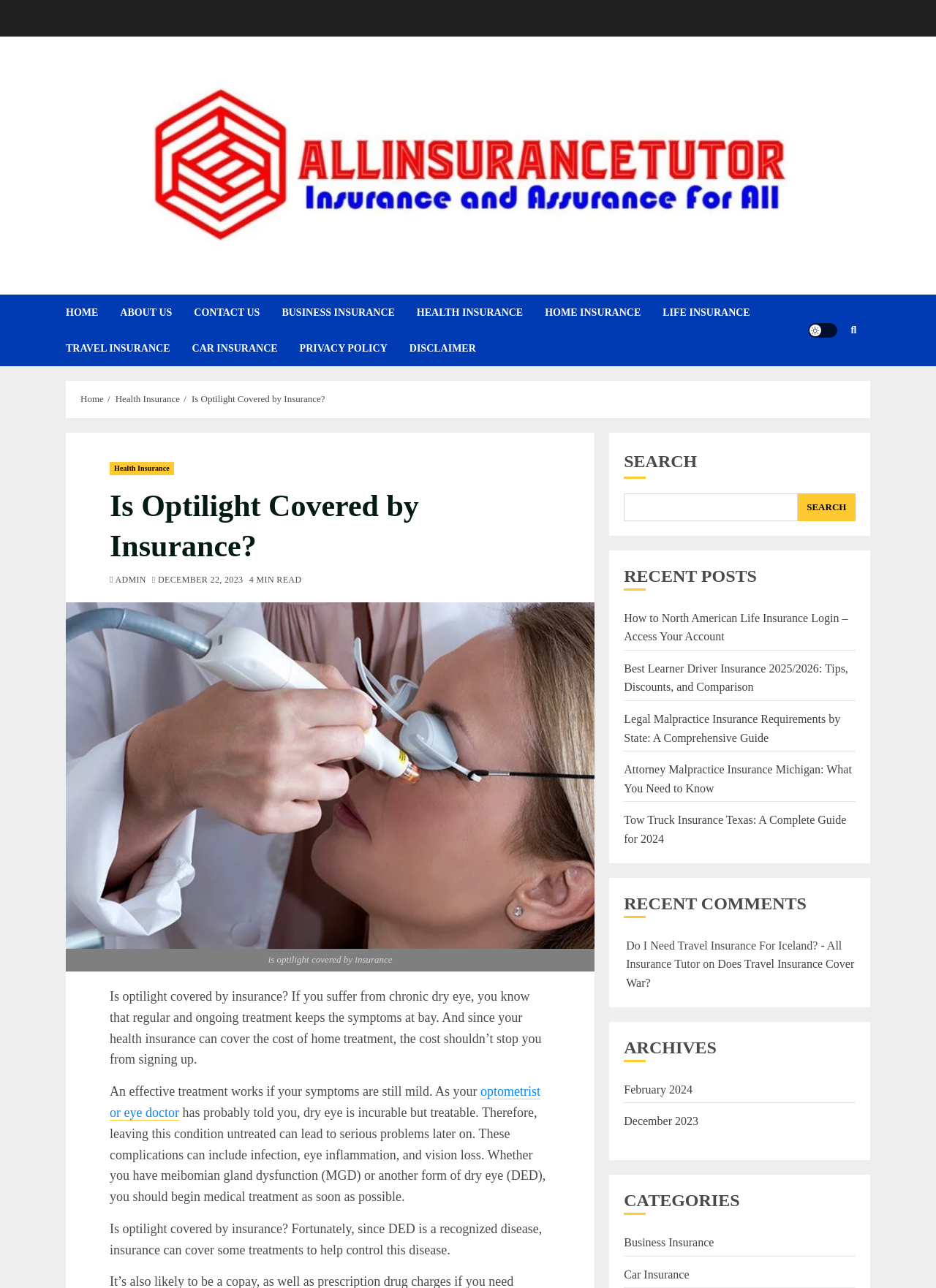What is the purpose of the search bar?
Answer the question with a detailed and thorough explanation.

The search bar is located at the top right of the webpage and allows users to search for specific topics or keywords within the website. This suggests that the website has a large amount of content and the search bar is intended to help users quickly find relevant information.